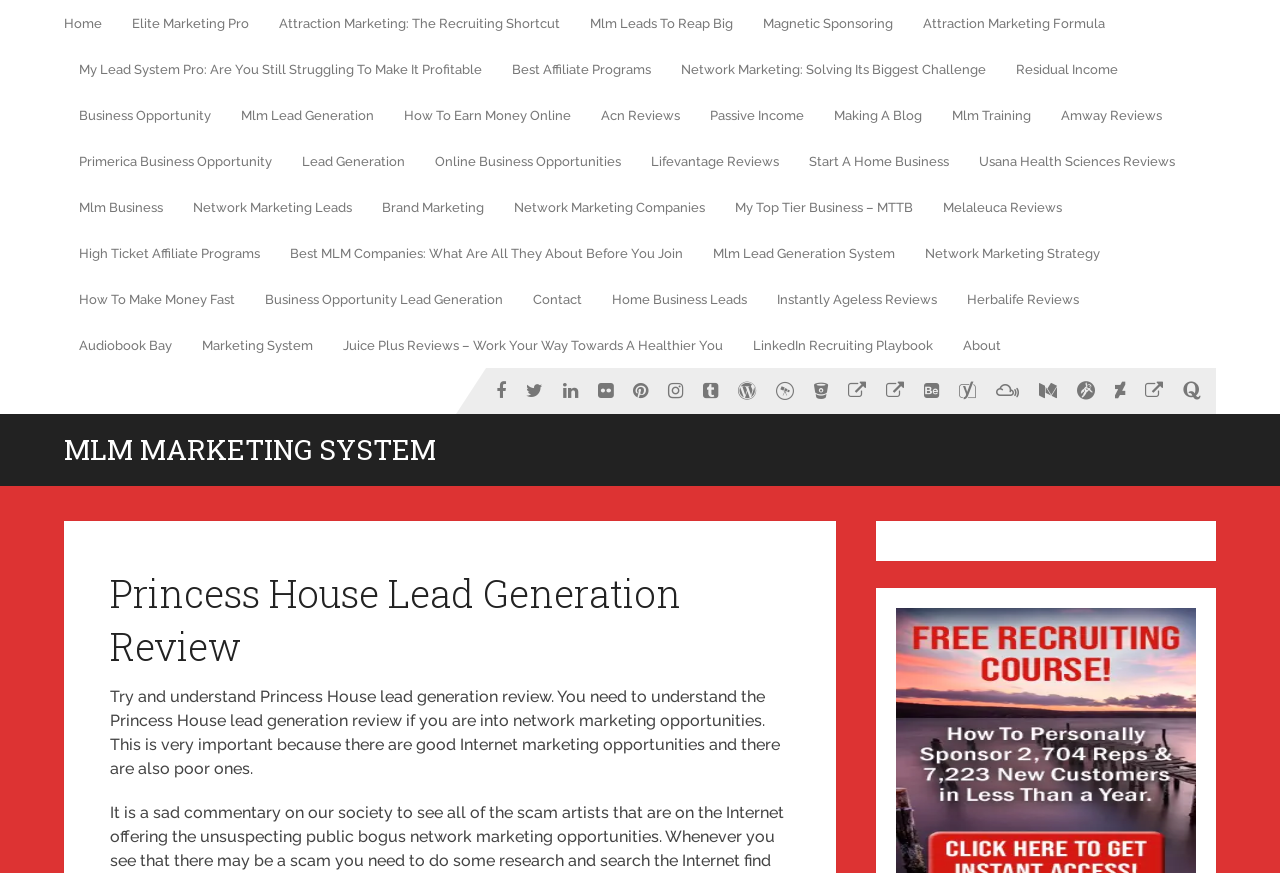Identify the bounding box coordinates of the part that should be clicked to carry out this instruction: "Click on CONTACT US link".

None